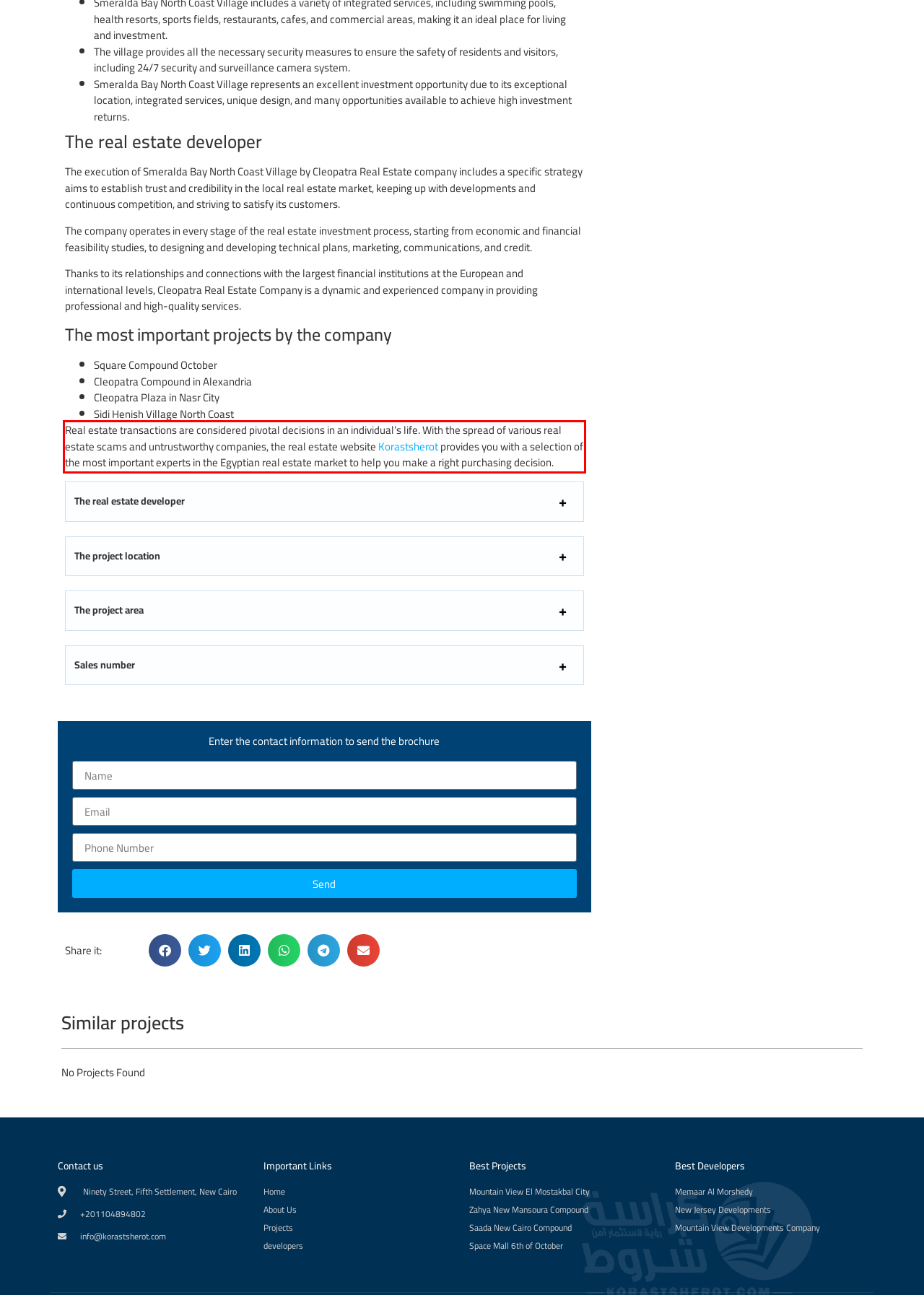From the given screenshot of a webpage, identify the red bounding box and extract the text content within it.

Real estate transactions are considered pivotal decisions in an individual’s life. With the spread of various real estate scams and untrustworthy companies, the real estate website Korastsherot provides you with a selection of the most important experts in the Egyptian real estate market to help you make a right purchasing decision.